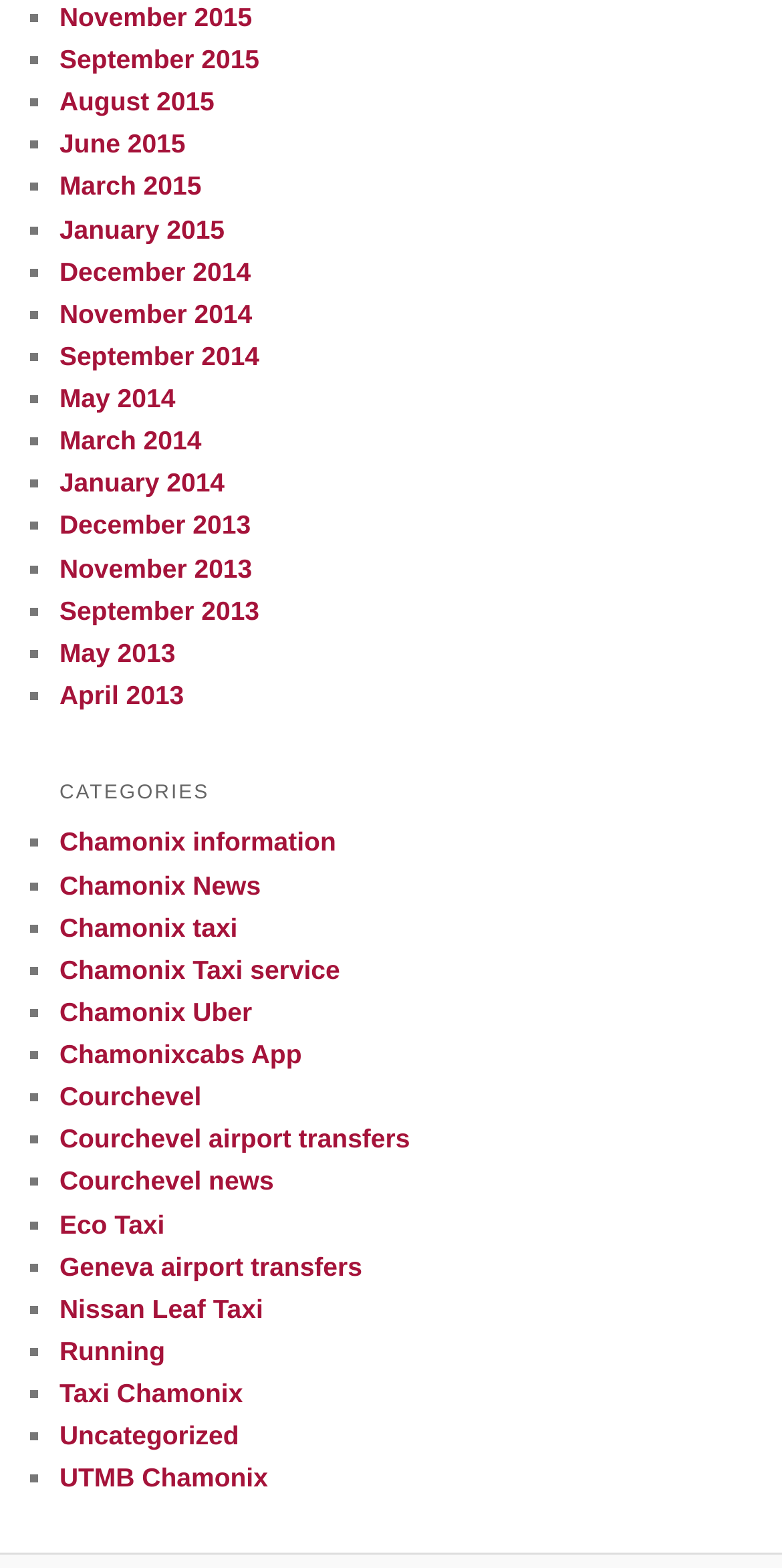Locate the bounding box coordinates of the clickable area needed to fulfill the instruction: "Explore September 2015".

[0.076, 0.028, 0.332, 0.047]